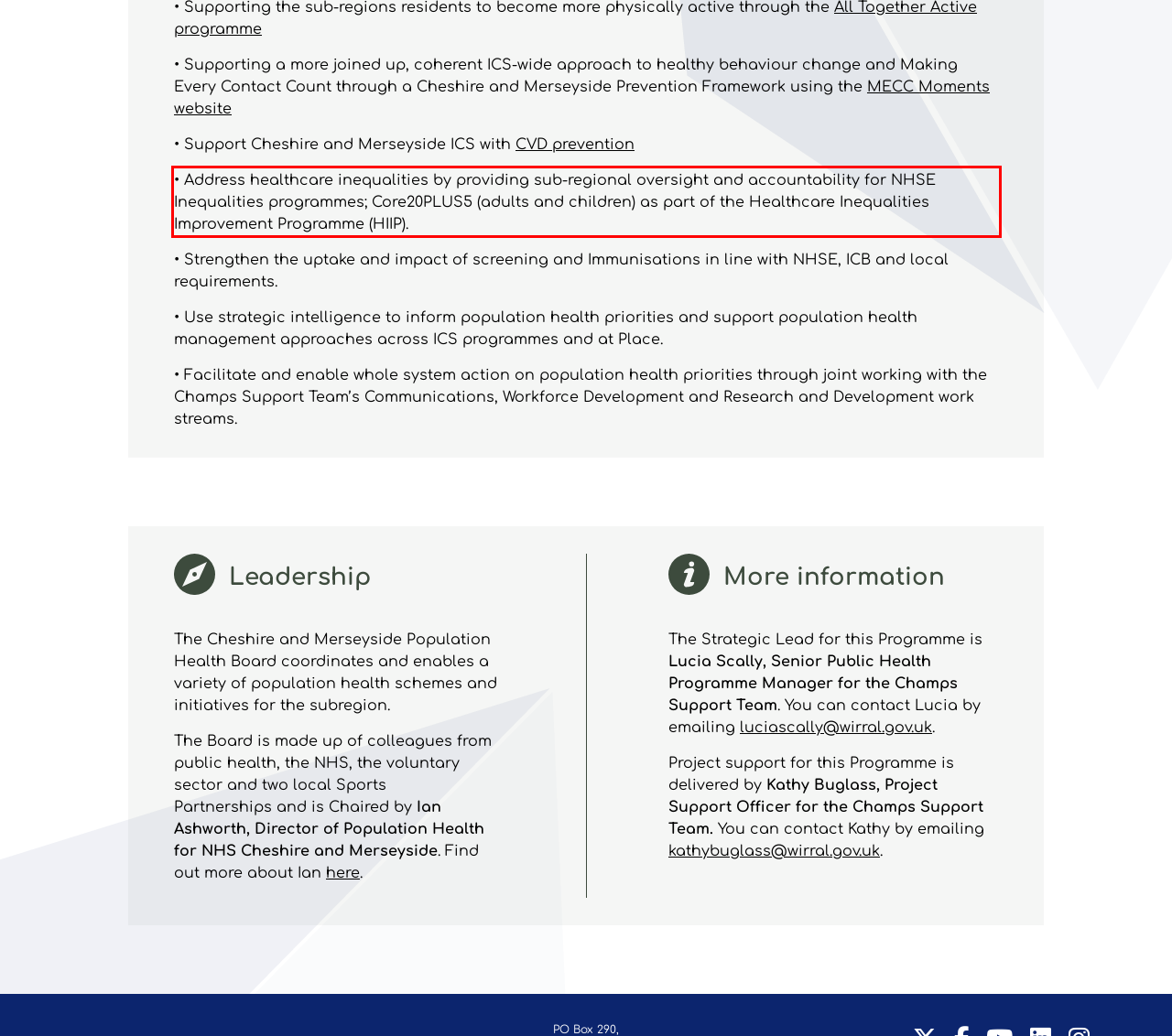Analyze the screenshot of the webpage and extract the text from the UI element that is inside the red bounding box.

• Address healthcare inequalities by providing sub-regional oversight and accountability for NHSE Inequalities programmes; Core20PLUS5 (adults and children) as part of the Healthcare Inequalities Improvement Programme (HIIP).